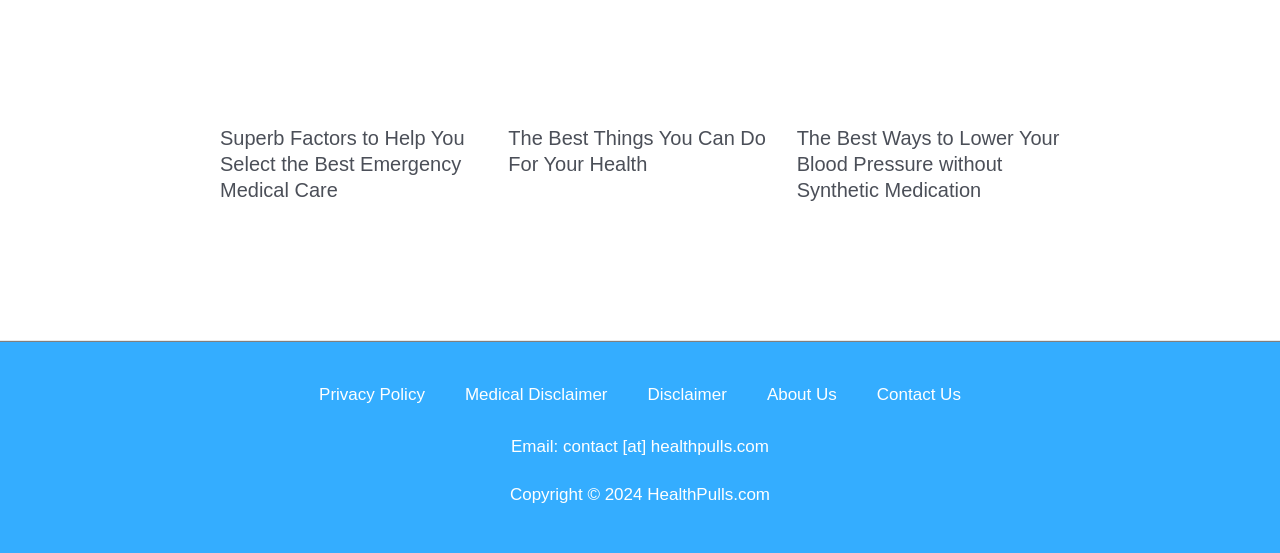From the given element description: "March 2023", find the bounding box for the UI element. Provide the coordinates as four float numbers between 0 and 1, in the order [left, top, right, bottom].

None